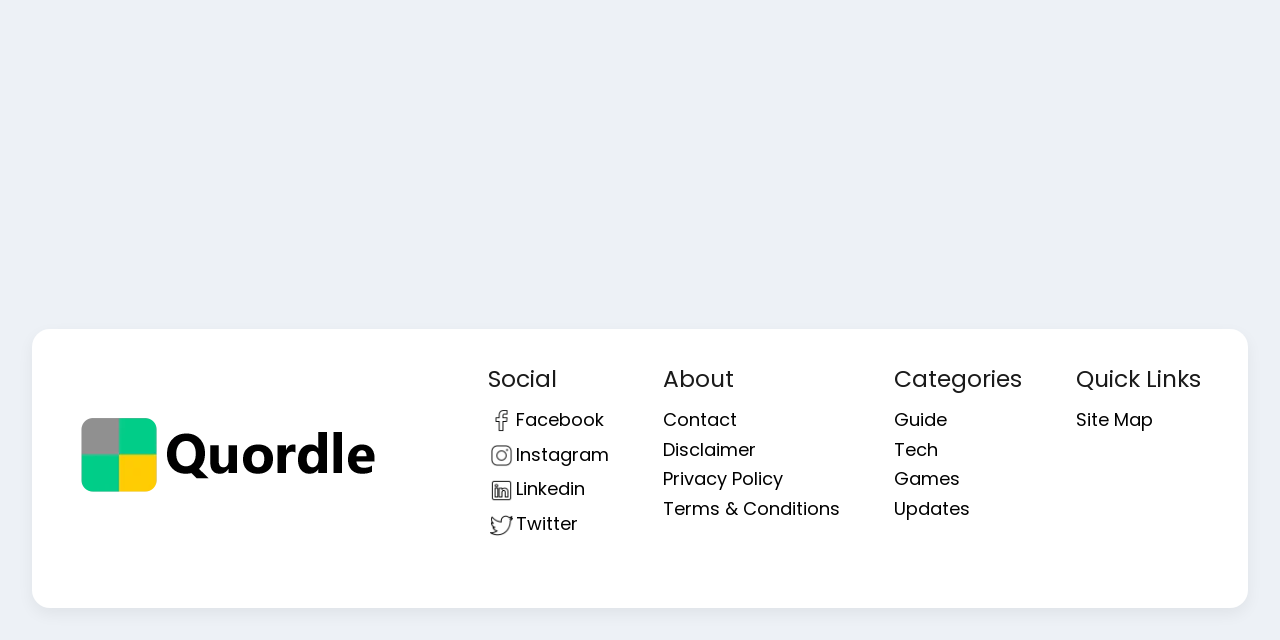Find the UI element described as: "OptionTree Extension: Gravity Forms" and predict its bounding box coordinates. Ensure the coordinates are four float numbers between 0 and 1, [left, top, right, bottom].

None